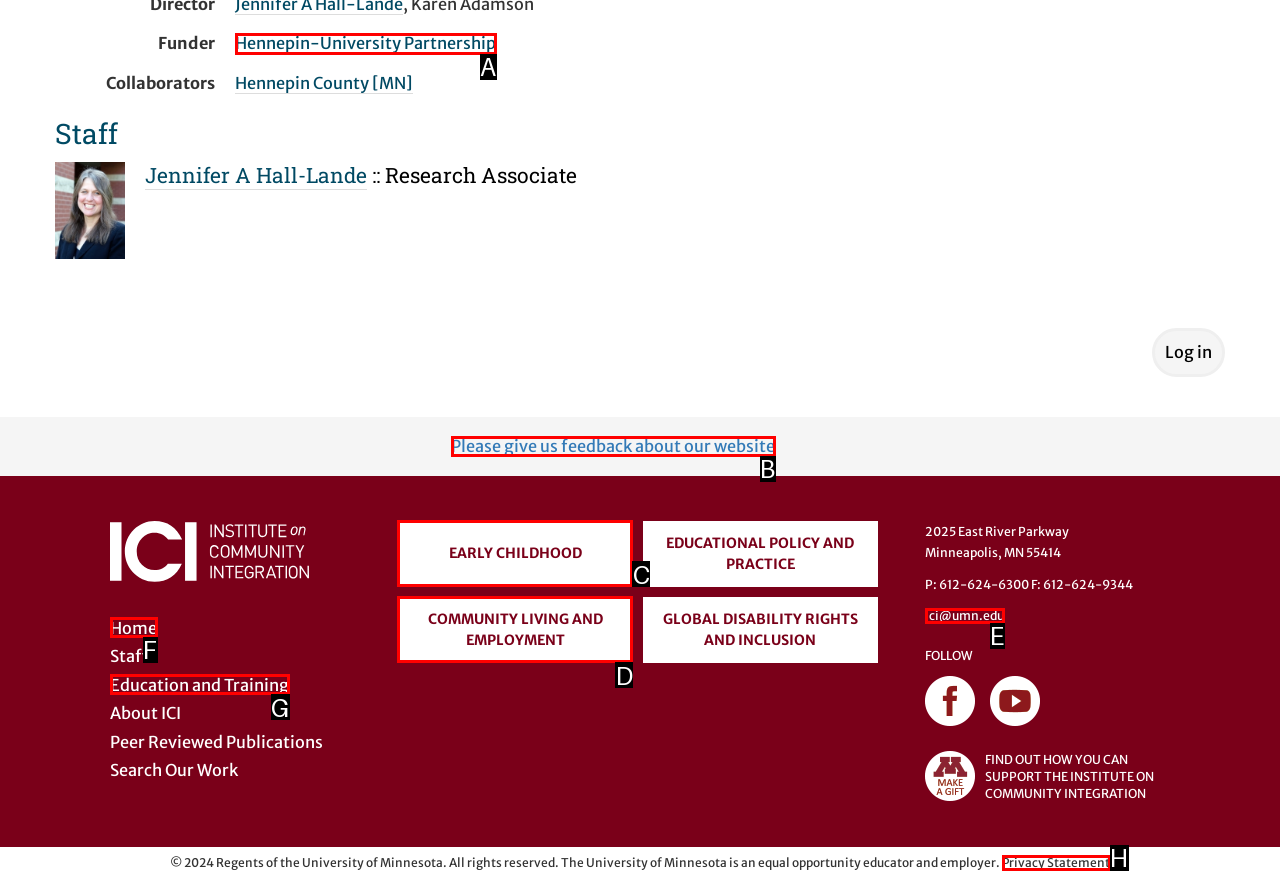Given the element description: Community Living and Employment
Pick the letter of the correct option from the list.

D